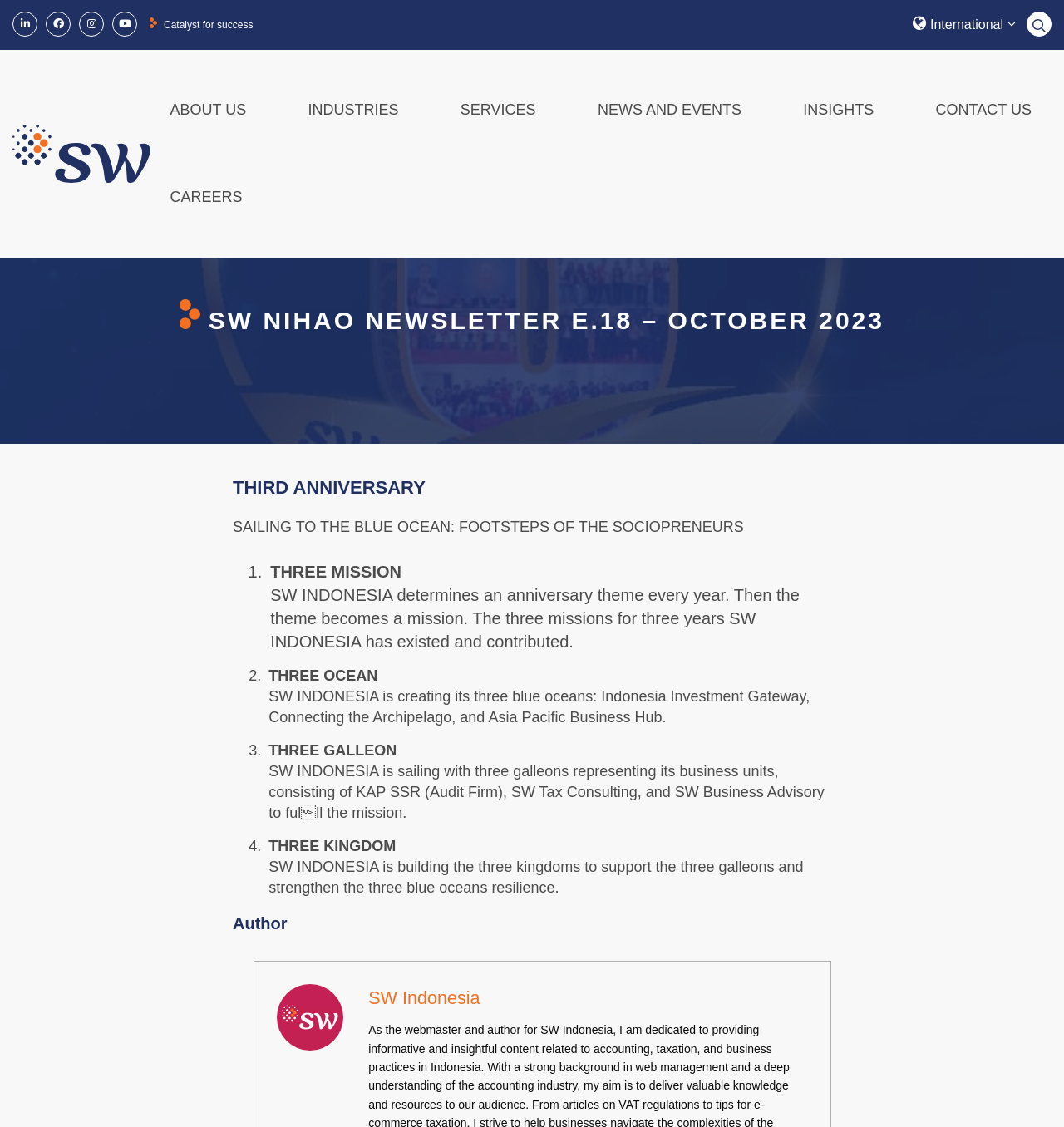Identify the bounding box for the described UI element. Provide the coordinates in (top-left x, top-left y, bottom-right x, bottom-right y) format with values ranging from 0 to 1: title="SW Indonesia"

[0.012, 0.128, 0.141, 0.143]